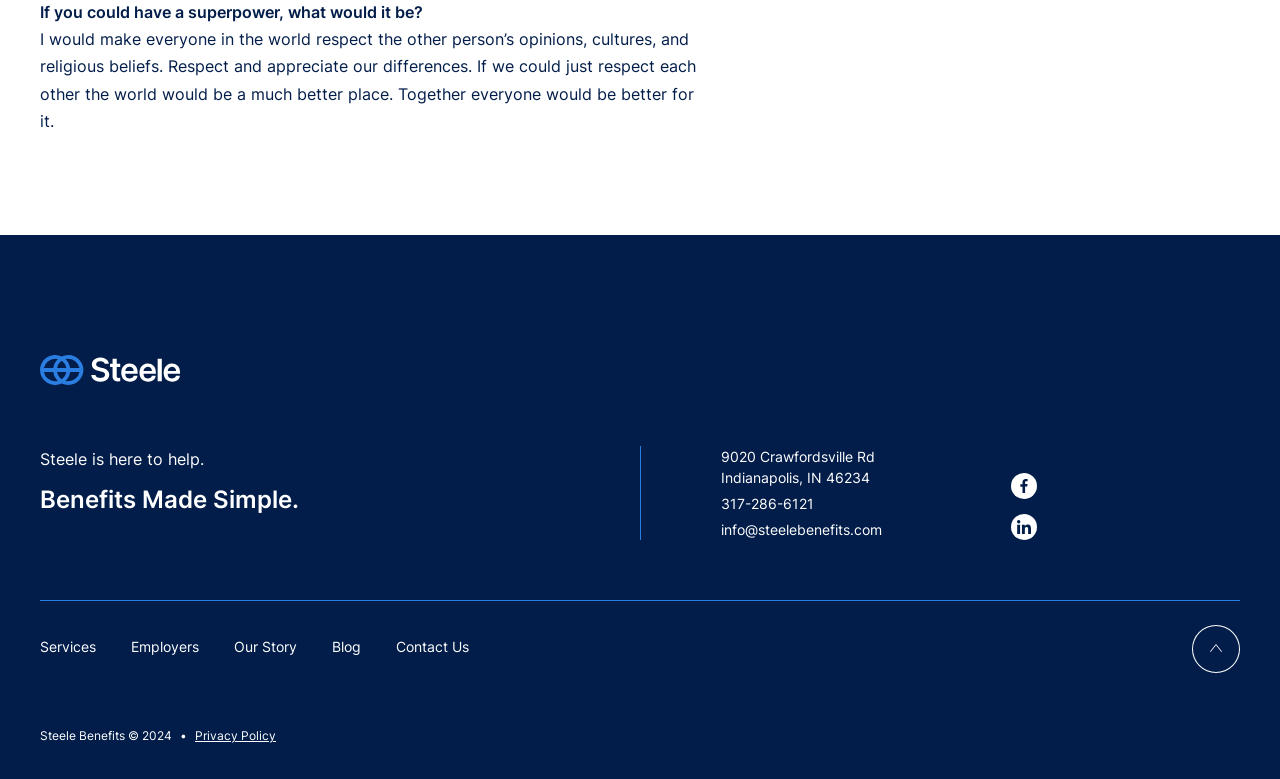What is the name of the company?
Based on the screenshot, provide your answer in one word or phrase.

Steele Benefits